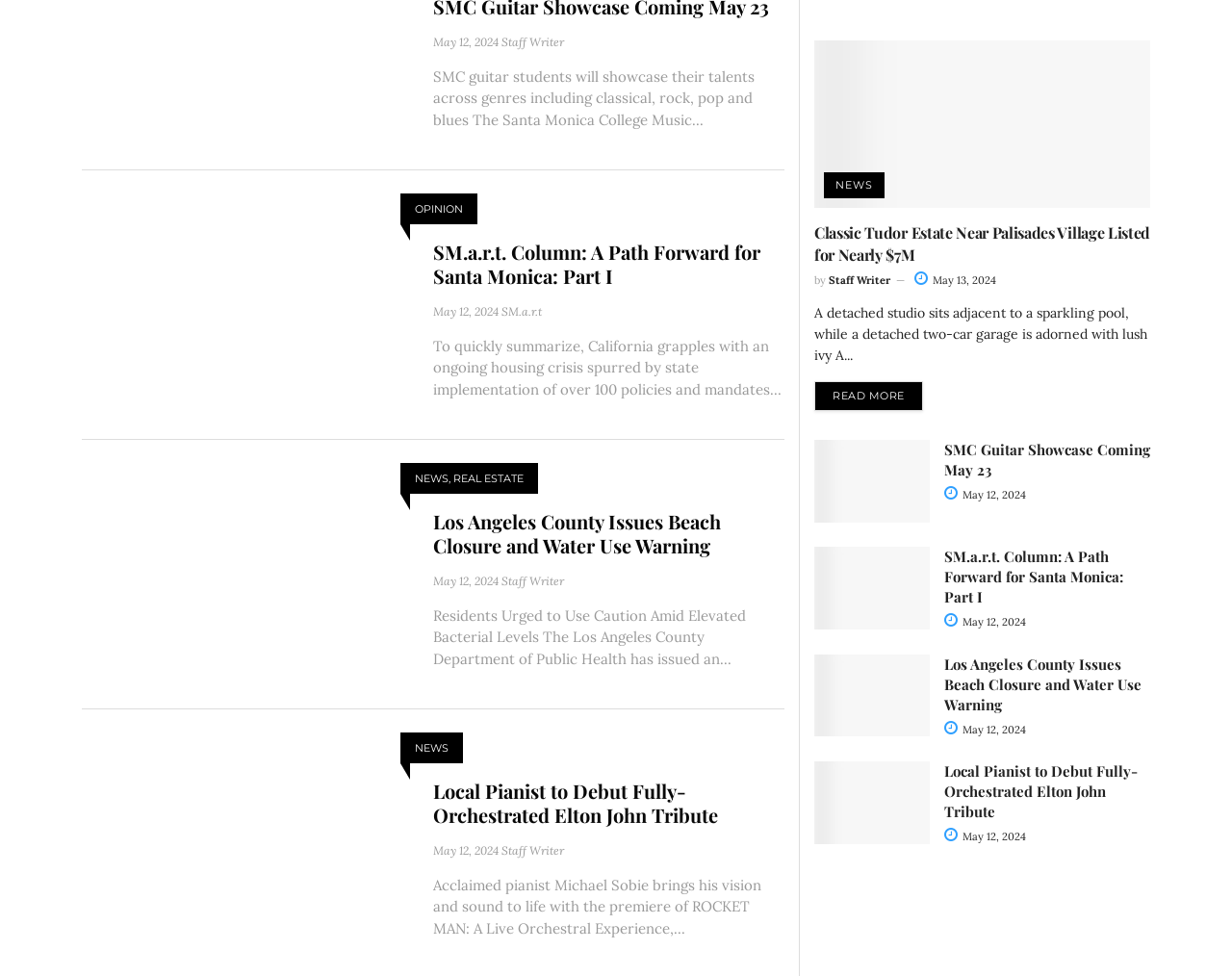Please determine the bounding box coordinates of the element to click on in order to accomplish the following task: "Check the 'Los Angeles County Issues Beach Closure and Water Use Warning' news". Ensure the coordinates are four float numbers ranging from 0 to 1, i.e., [left, top, right, bottom].

[0.766, 0.67, 0.934, 0.732]